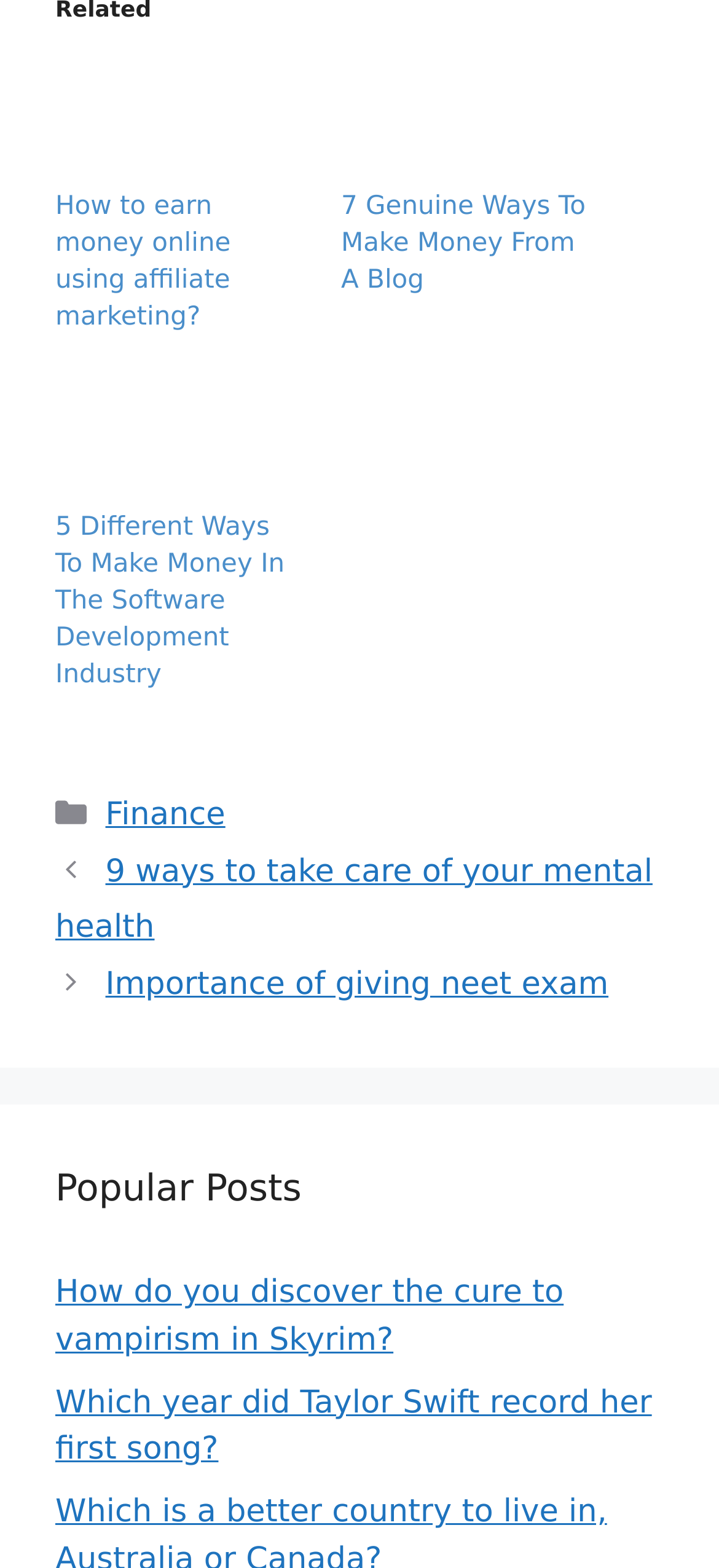Using the provided element description: "Importance of giving neet exam", identify the bounding box coordinates. The coordinates should be four floats between 0 and 1 in the order [left, top, right, bottom].

[0.147, 0.616, 0.846, 0.639]